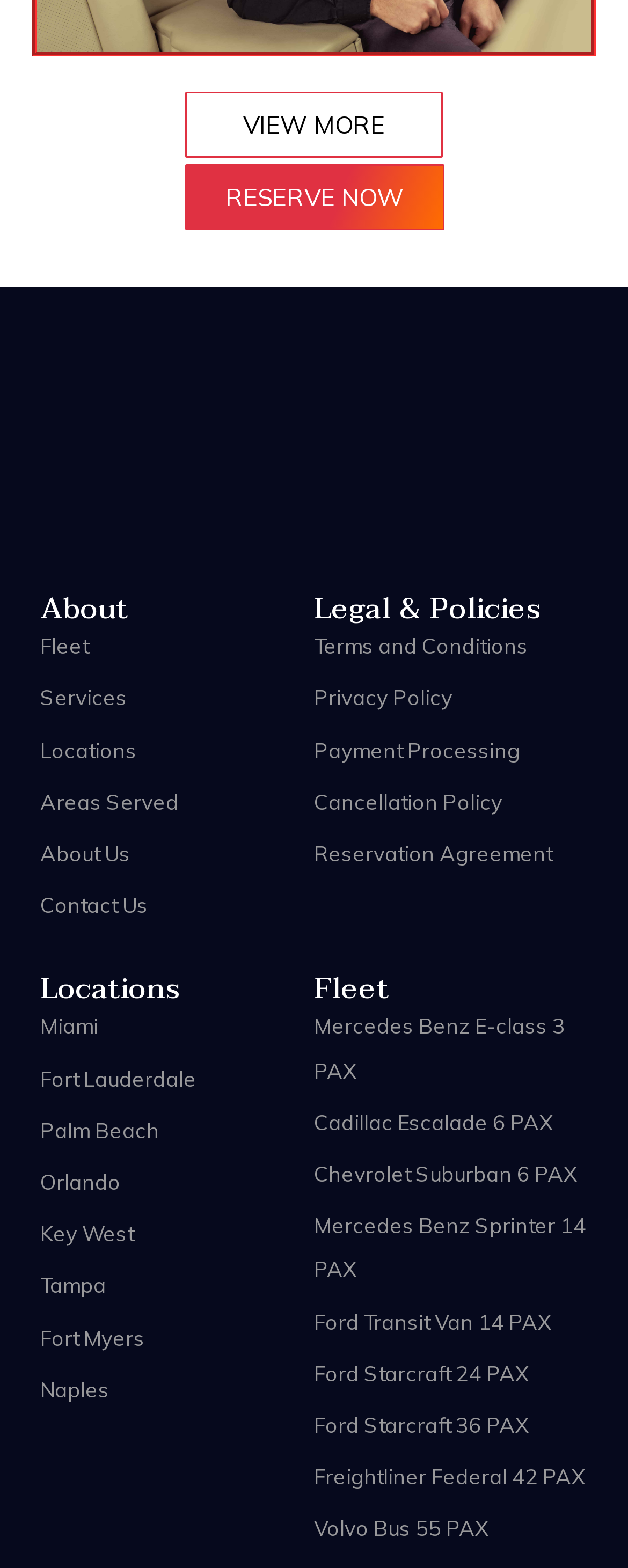Show the bounding box coordinates of the region that should be clicked to follow the instruction: "View More Details."

None